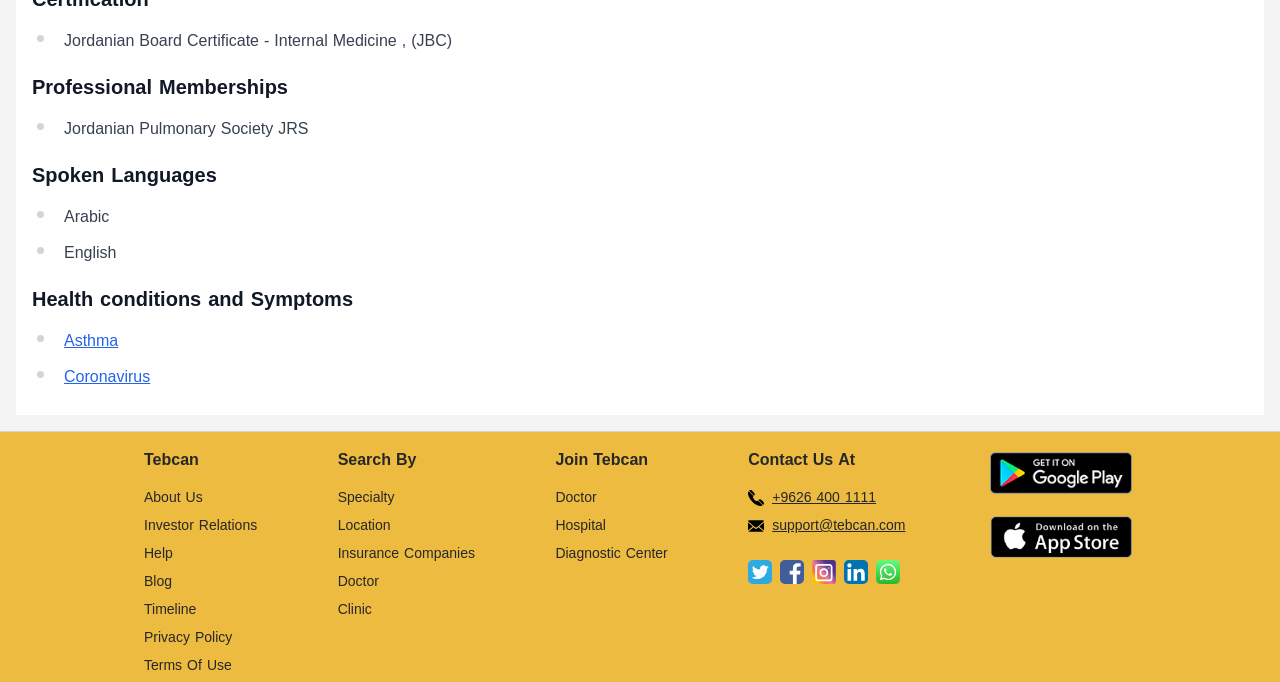What is the doctor's professional membership?
Using the picture, provide a one-word or short phrase answer.

Jordanian Pulmonary Society